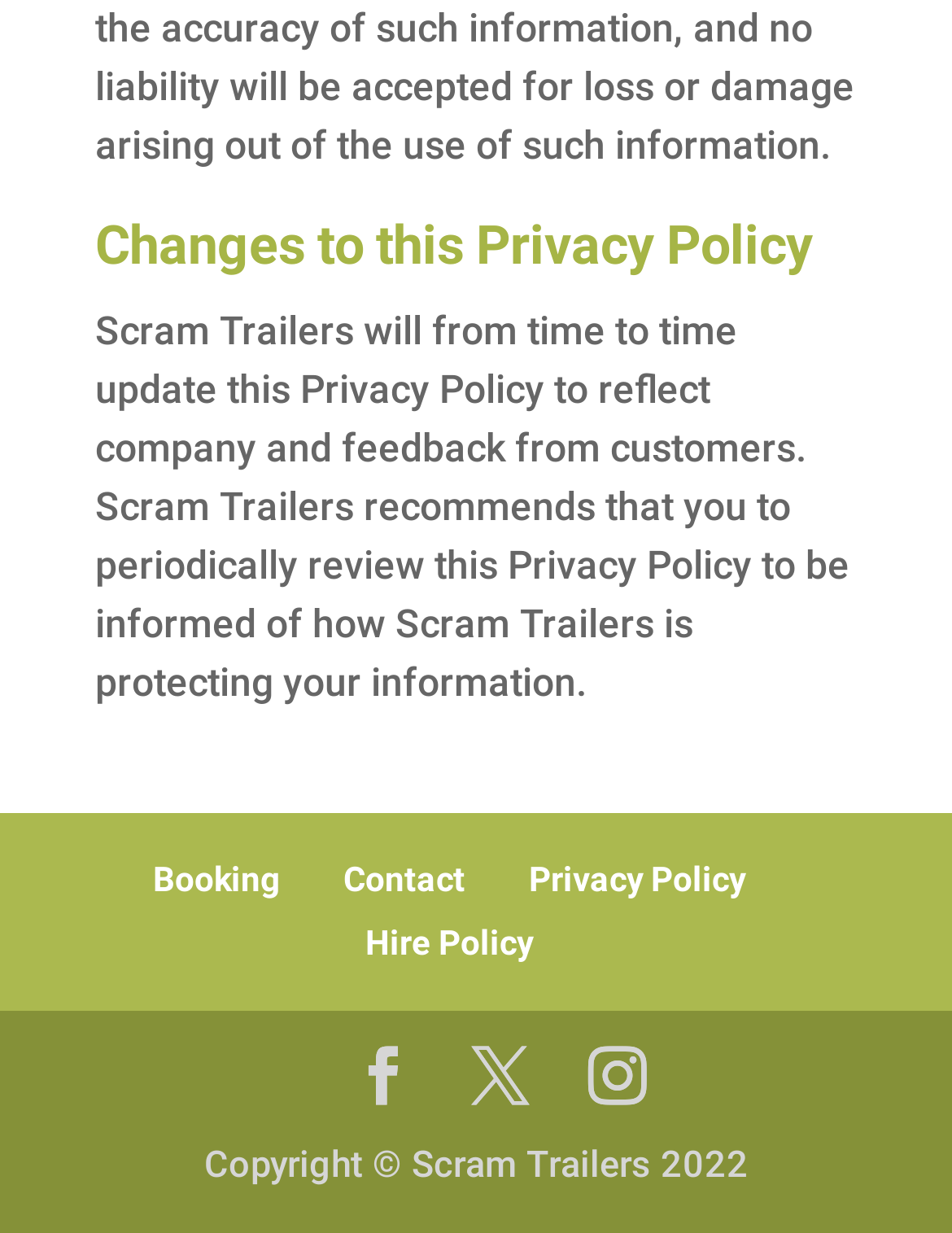How many social media links are available on the page?
From the screenshot, provide a brief answer in one word or phrase.

3